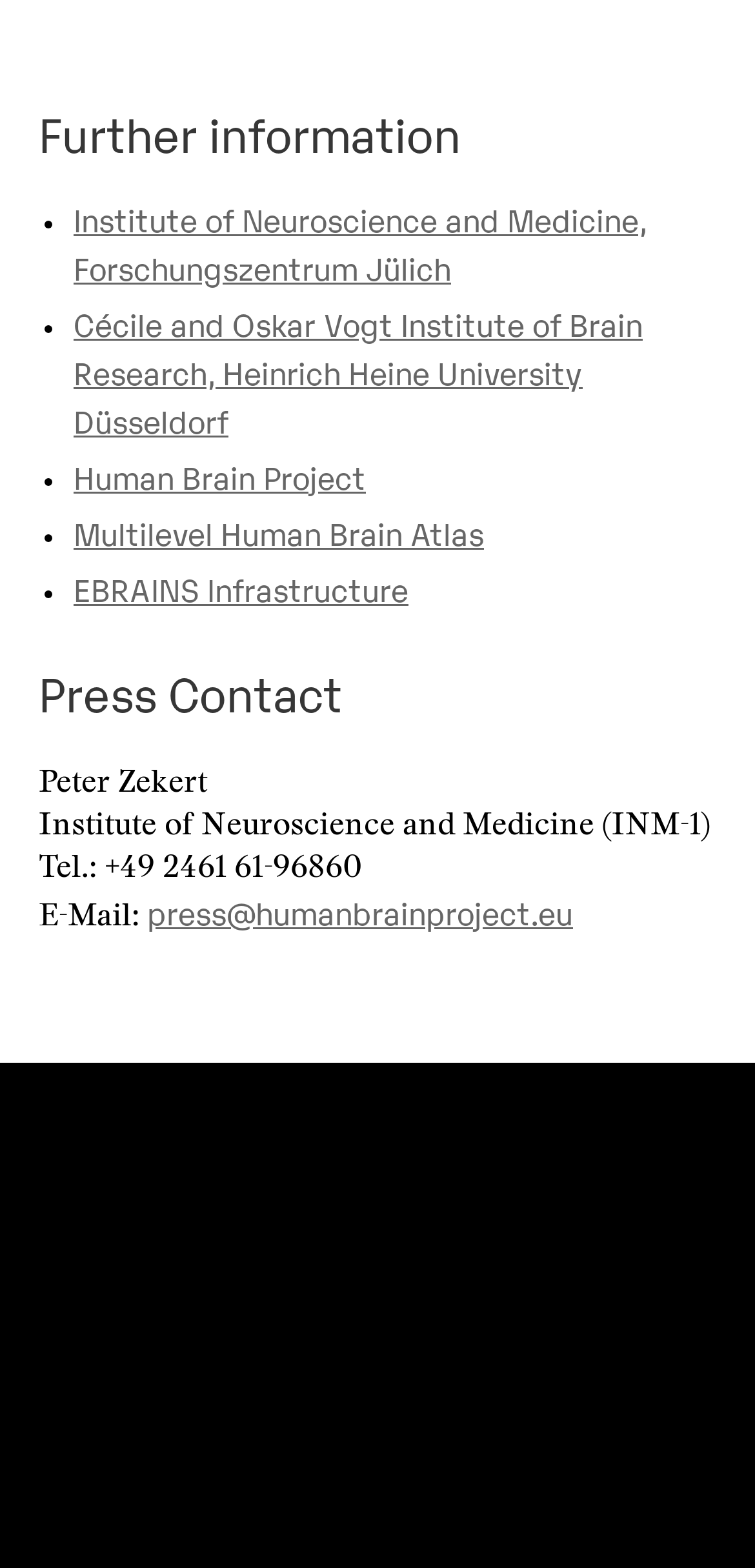Using the element description provided, determine the bounding box coordinates in the format (top-left x, top-left y, bottom-right x, bottom-right y). Ensure that all values are floating point numbers between 0 and 1. Element description: press@humanbrainproject.eu

[0.195, 0.568, 0.759, 0.595]